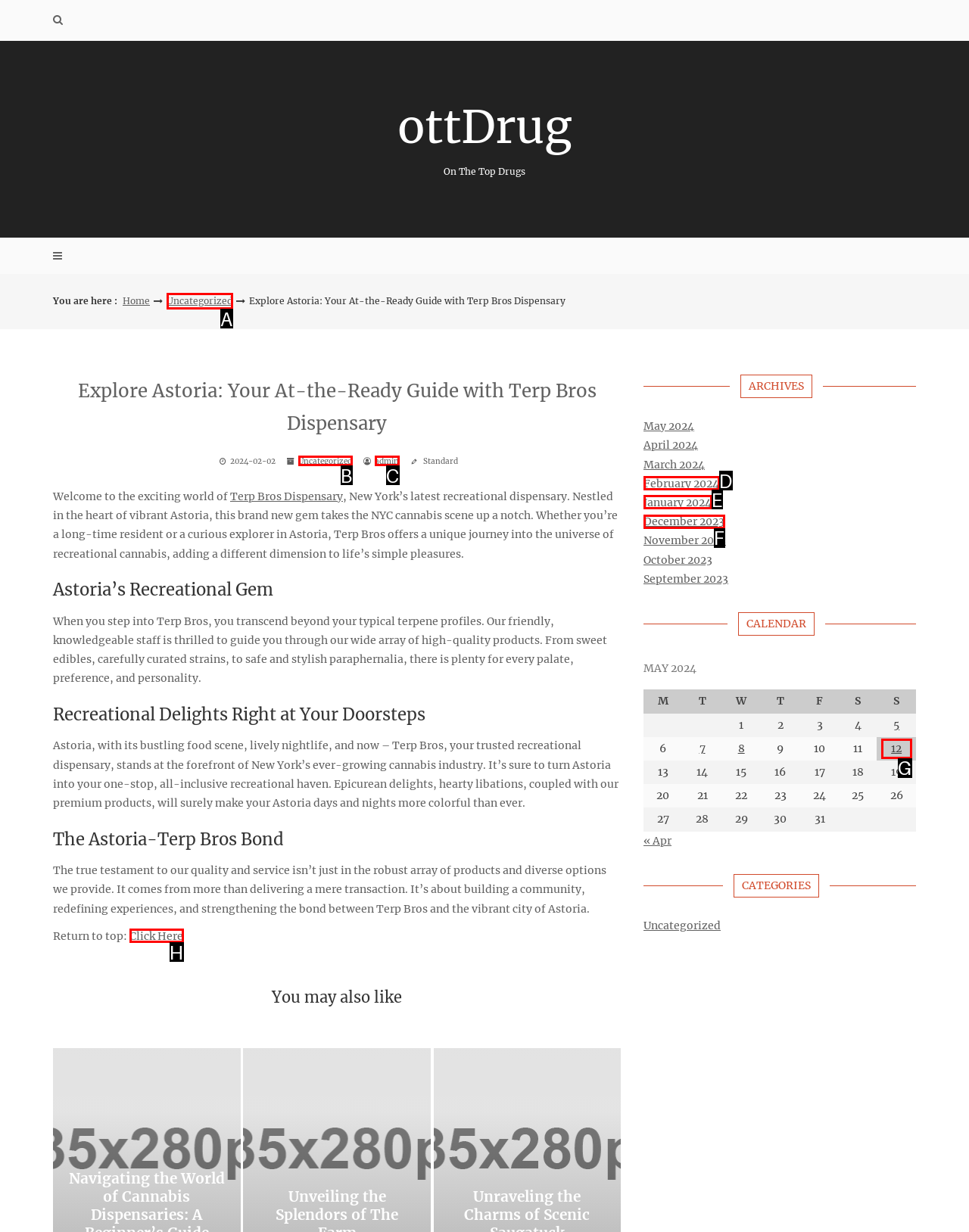Given the task: Click on the 'About' menu, indicate which boxed UI element should be clicked. Provide your answer using the letter associated with the correct choice.

None